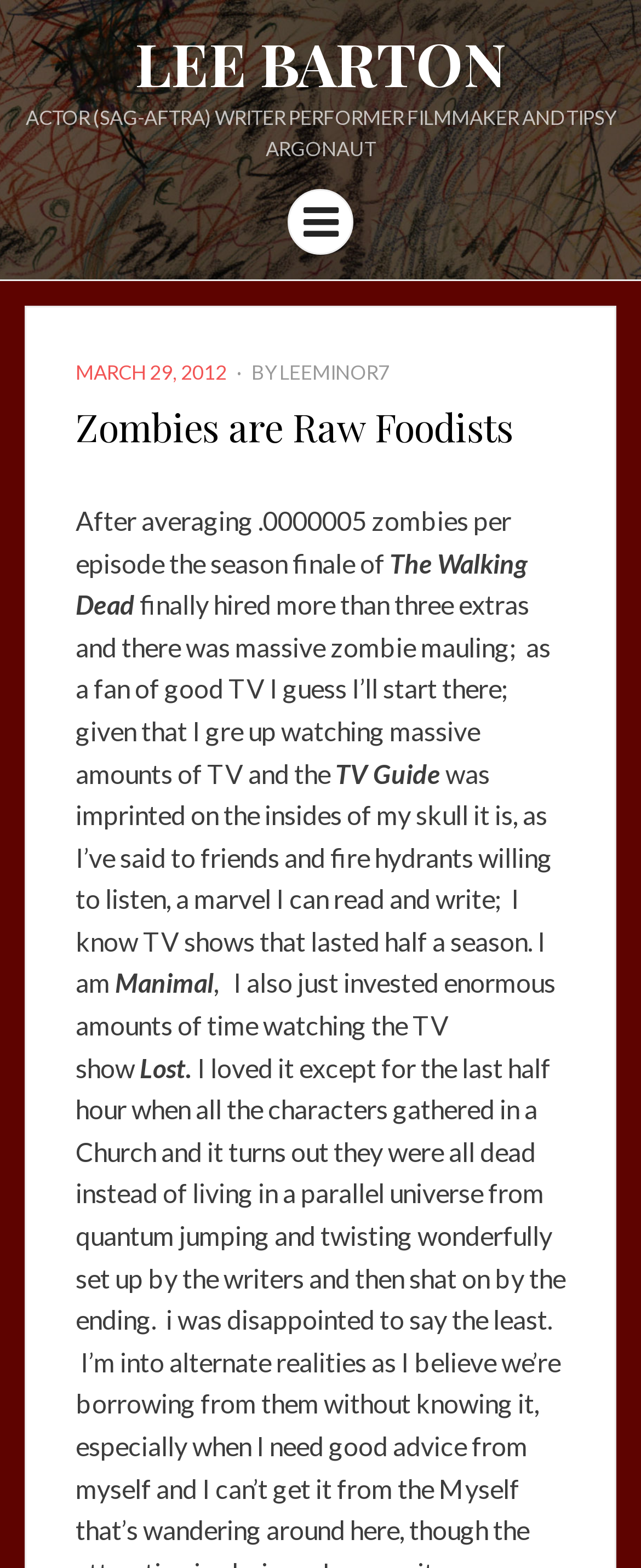Please find the bounding box for the UI element described by: "Lee Barton".

[0.21, 0.015, 0.79, 0.065]